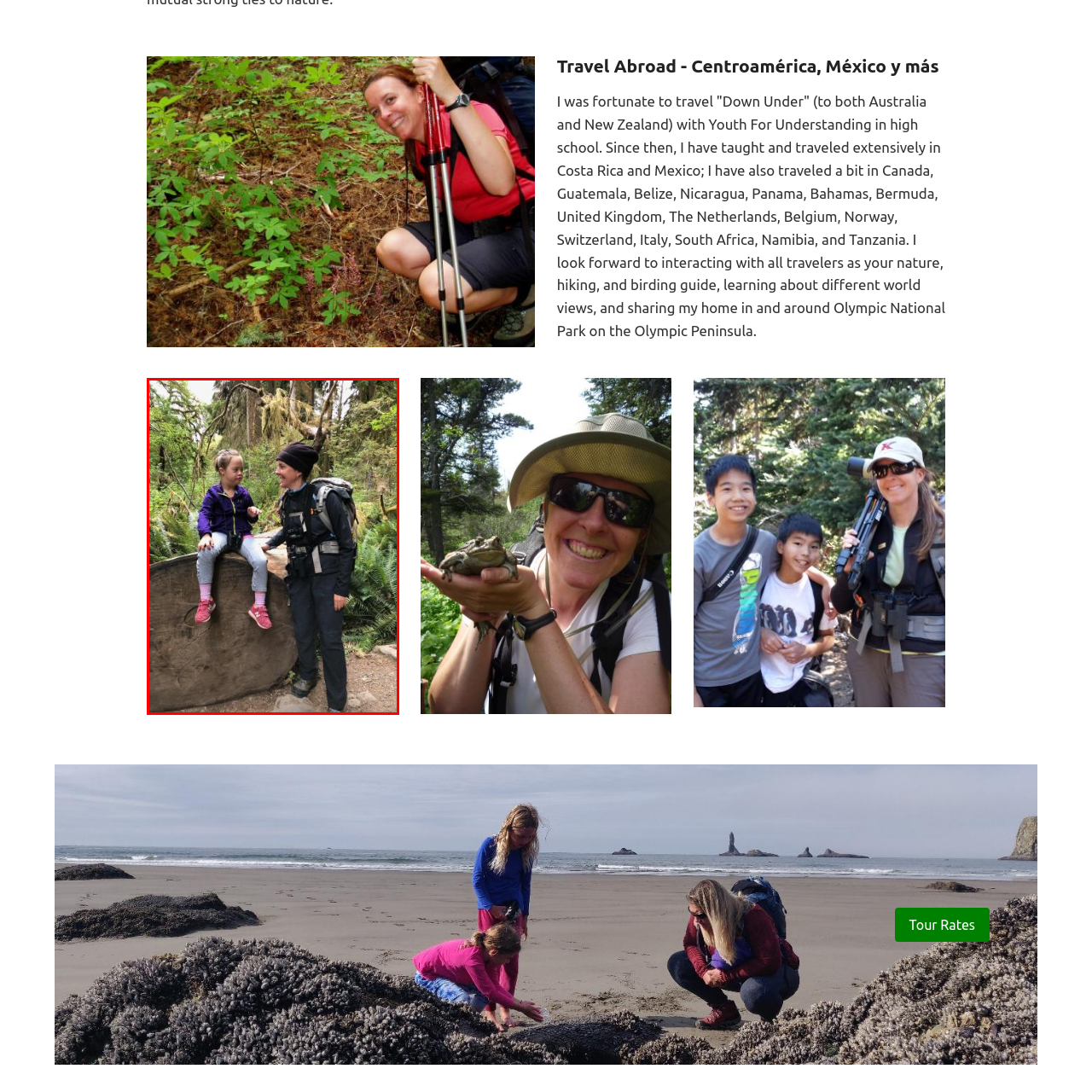Draft a detailed caption for the image located inside the red outline.

In a lush, green setting of Olympic National Park, a nature guide named Carolyn engages warmly with a young hiker seated on a large, cut log. The young girl, dressed in a purple jacket and gray pants, gestures animatedly while Carolyn, donned in hiking gear with a backpack and a beanie, listens attentively. Surrounding them are towering trees and vibrant ferns, embodying the park's rich biodiversity. This moment captures the essence of outdoor exploration and mentorship, highlighting Carolyn's role in fostering a love for nature in young adventurers.